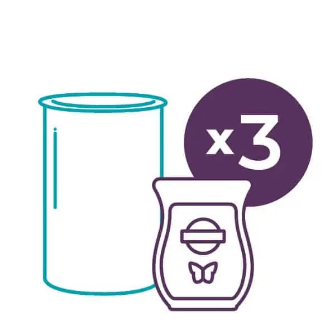Please reply to the following question using a single word or phrase: 
What is the purpose of Scentsy Bars?

To provide fragrance